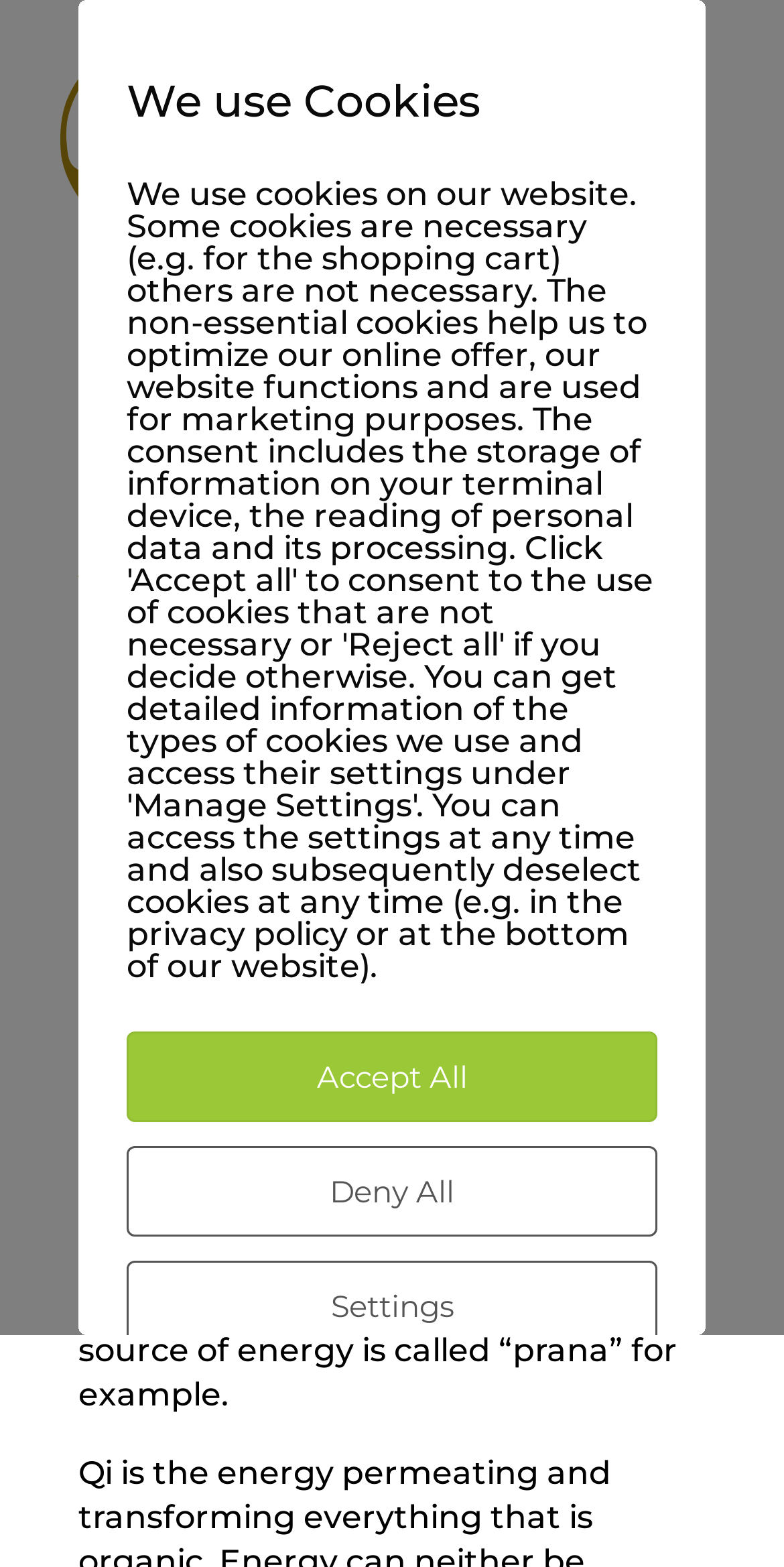What is the category of the article?
Please provide a comprehensive answer to the question based on the webpage screenshot.

The category of the article can be found by looking at the link 'Allgemein' located below the main heading and the author's name.